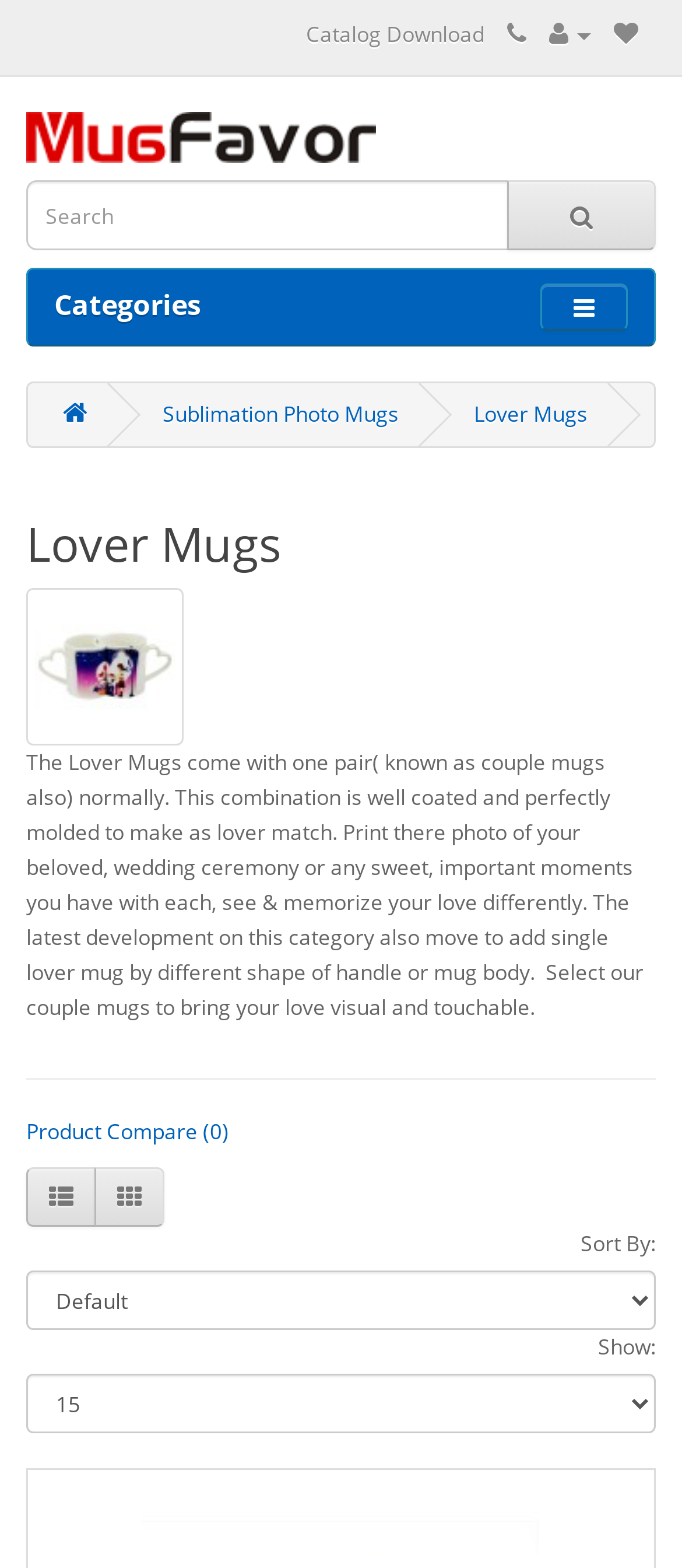Find and specify the bounding box coordinates that correspond to the clickable region for the instruction: "View Sublimation Photo Mugs".

[0.238, 0.255, 0.585, 0.274]